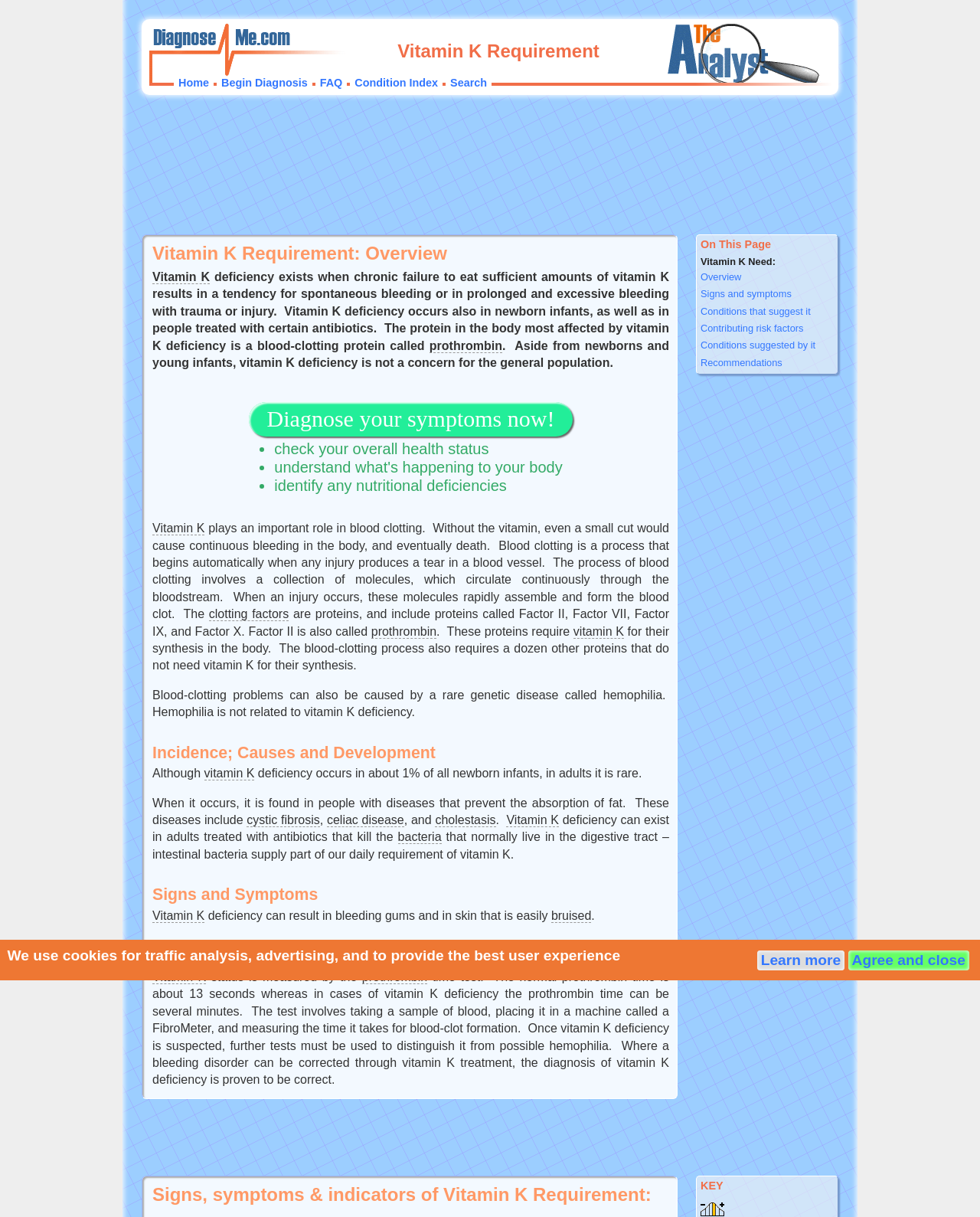Provide the bounding box coordinates for the UI element described in this sentence: "Conditions that suggest it". The coordinates should be four float values between 0 and 1, i.e., [left, top, right, bottom].

[0.715, 0.25, 0.851, 0.262]